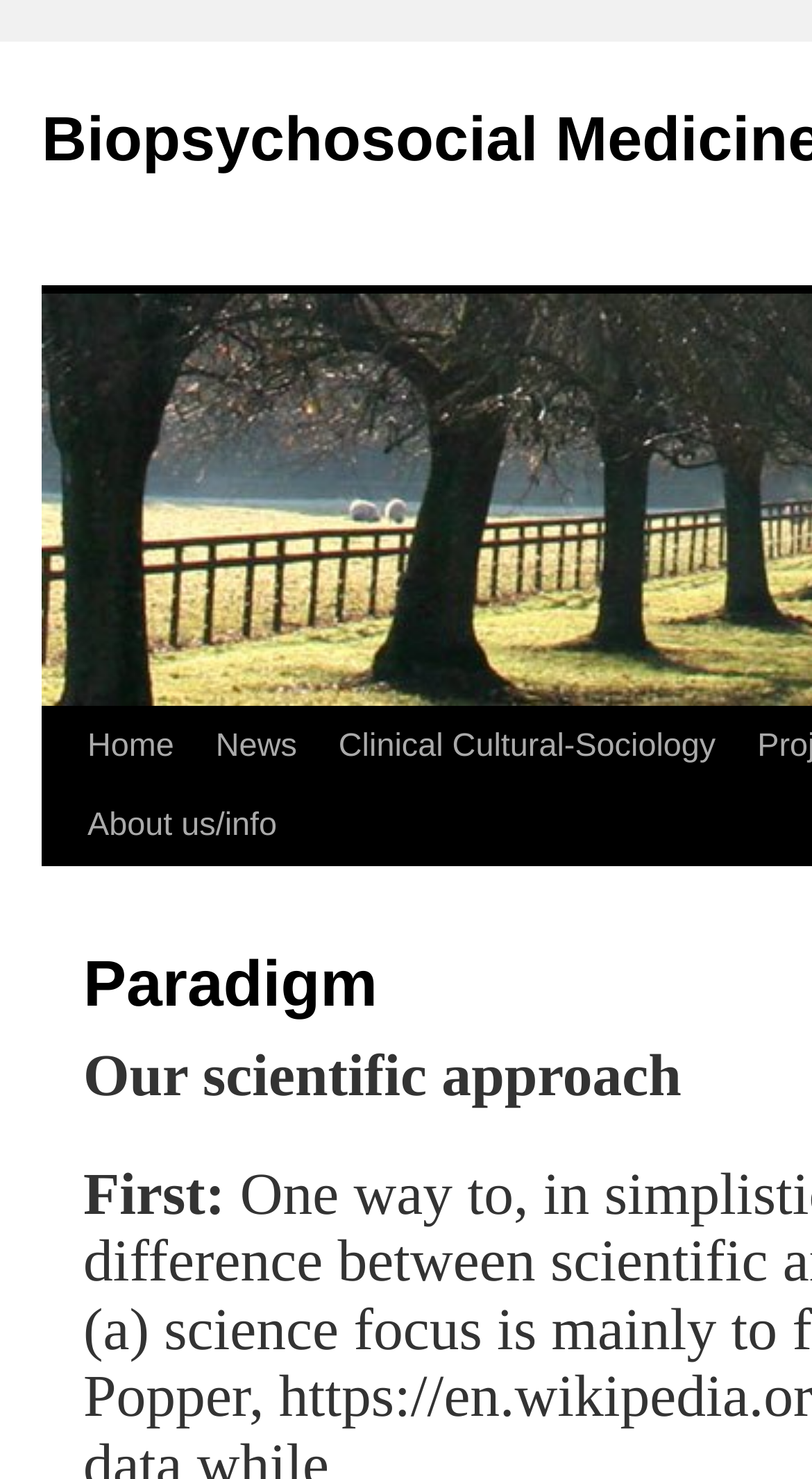What is the first menu item?
From the image, respond using a single word or phrase.

Home